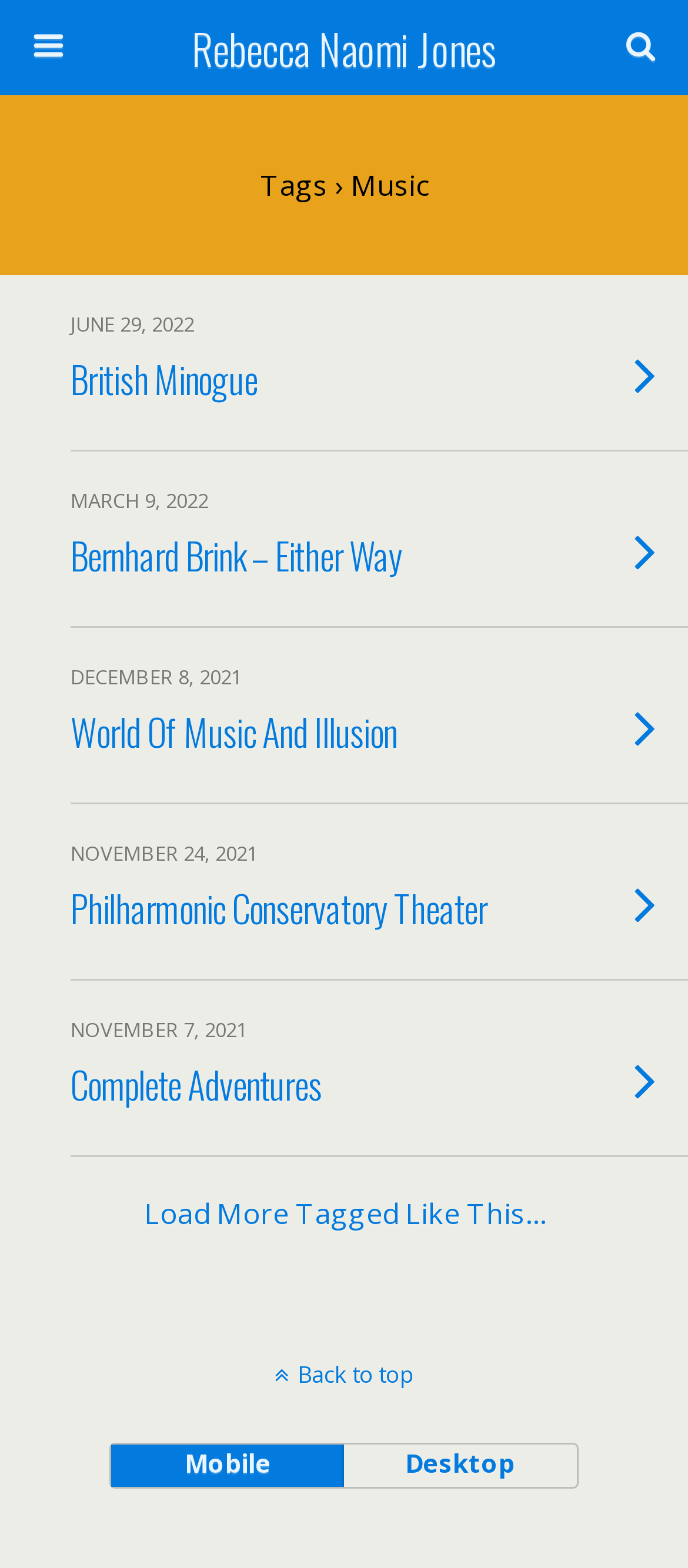What is the purpose of the 'Search' button?
Please provide a comprehensive answer to the question based on the webpage screenshot.

The 'Search' button is placed next to a textbox with a placeholder 'Search this website…'. This suggests that the purpose of the 'Search' button is to initiate a search query on the website, allowing users to find specific content within the website.